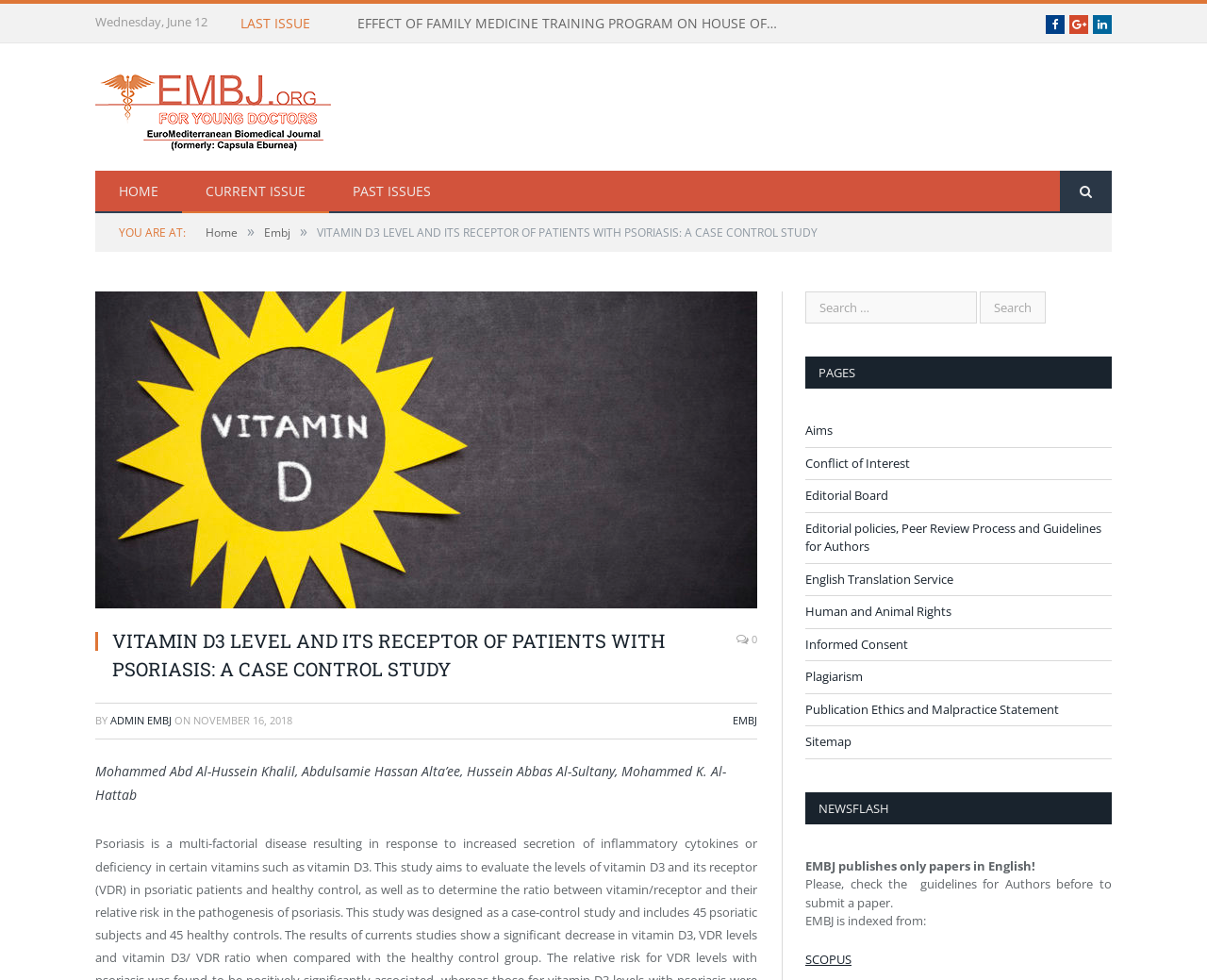What is the title of the current article?
Please provide a detailed and comprehensive answer to the question.

I found the title of the current article by looking at the main heading of the webpage, which is 'VITAMIN D3 LEVEL AND ITS RECEPTOR OF PATIENTS WITH PSORIASIS: A CASE CONTROL STUDY'.